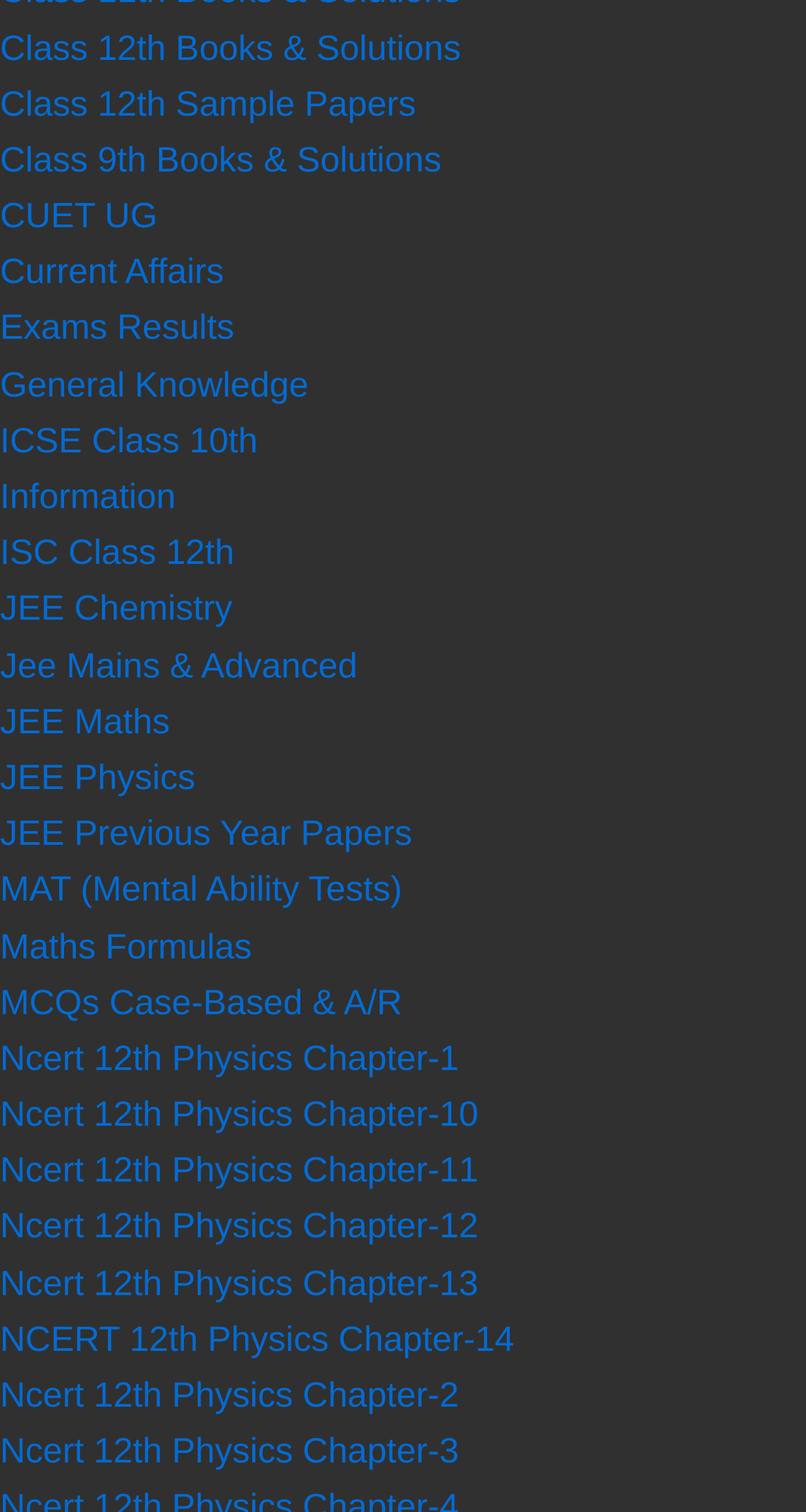Determine the bounding box coordinates for the area that needs to be clicked to fulfill this task: "Read about Current Affairs". The coordinates must be given as four float numbers between 0 and 1, i.e., [left, top, right, bottom].

[0.0, 0.167, 0.278, 0.193]